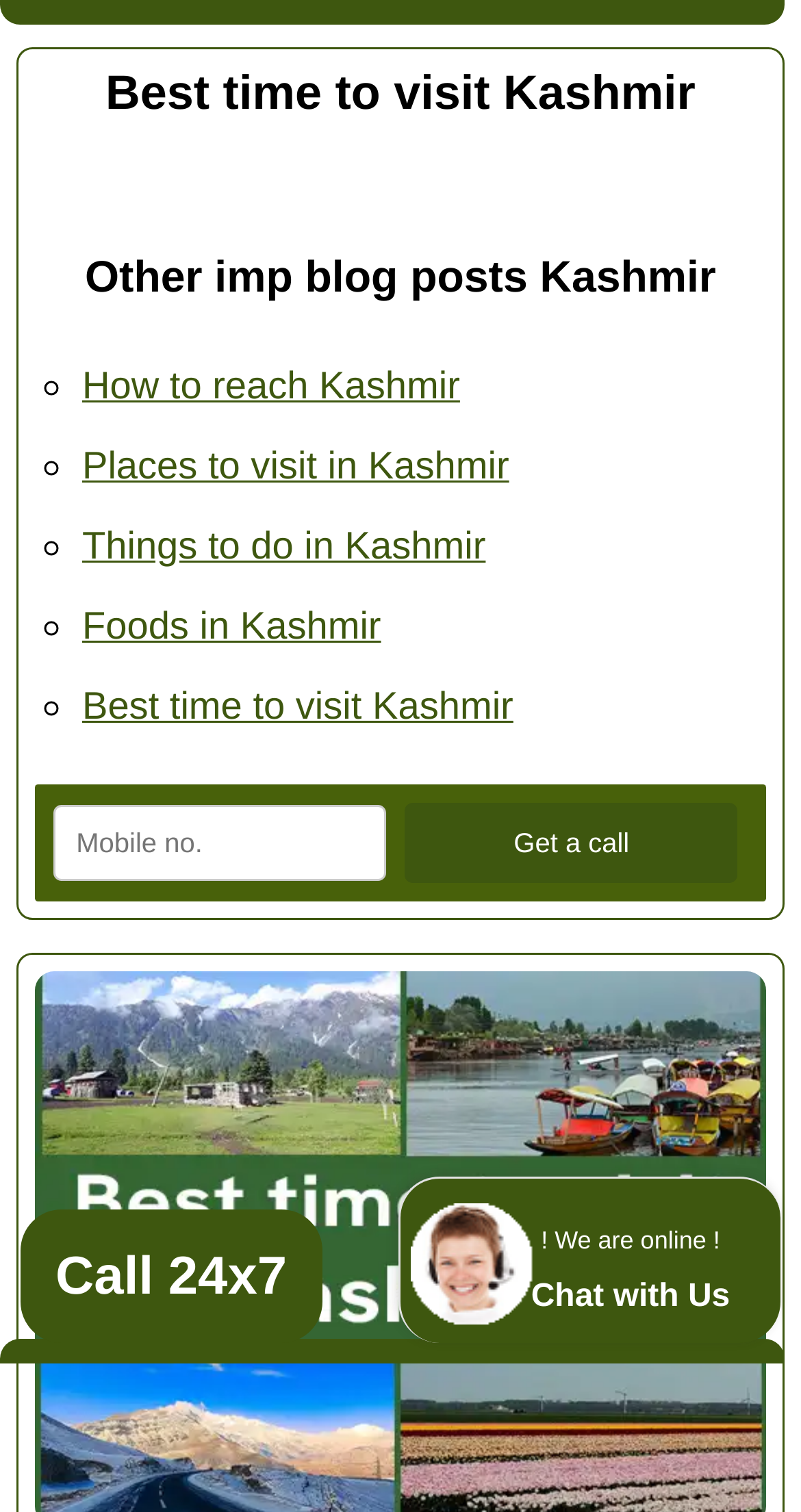Determine the coordinates of the bounding box for the clickable area needed to execute this instruction: "Enter your mobile number".

[0.068, 0.533, 0.483, 0.582]